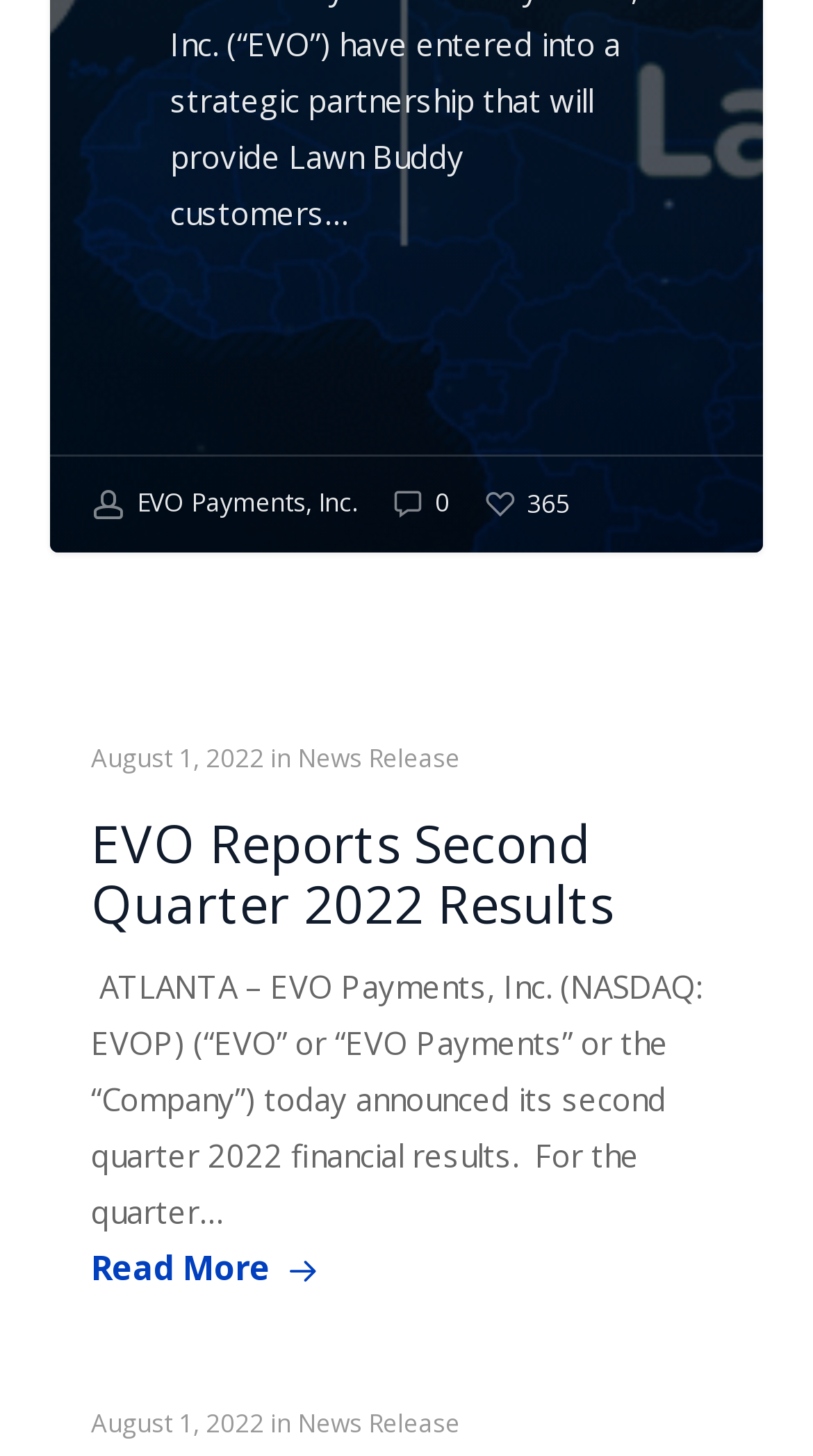What is the date of the news release?
Identify the answer in the screenshot and reply with a single word or phrase.

August 1, 2022